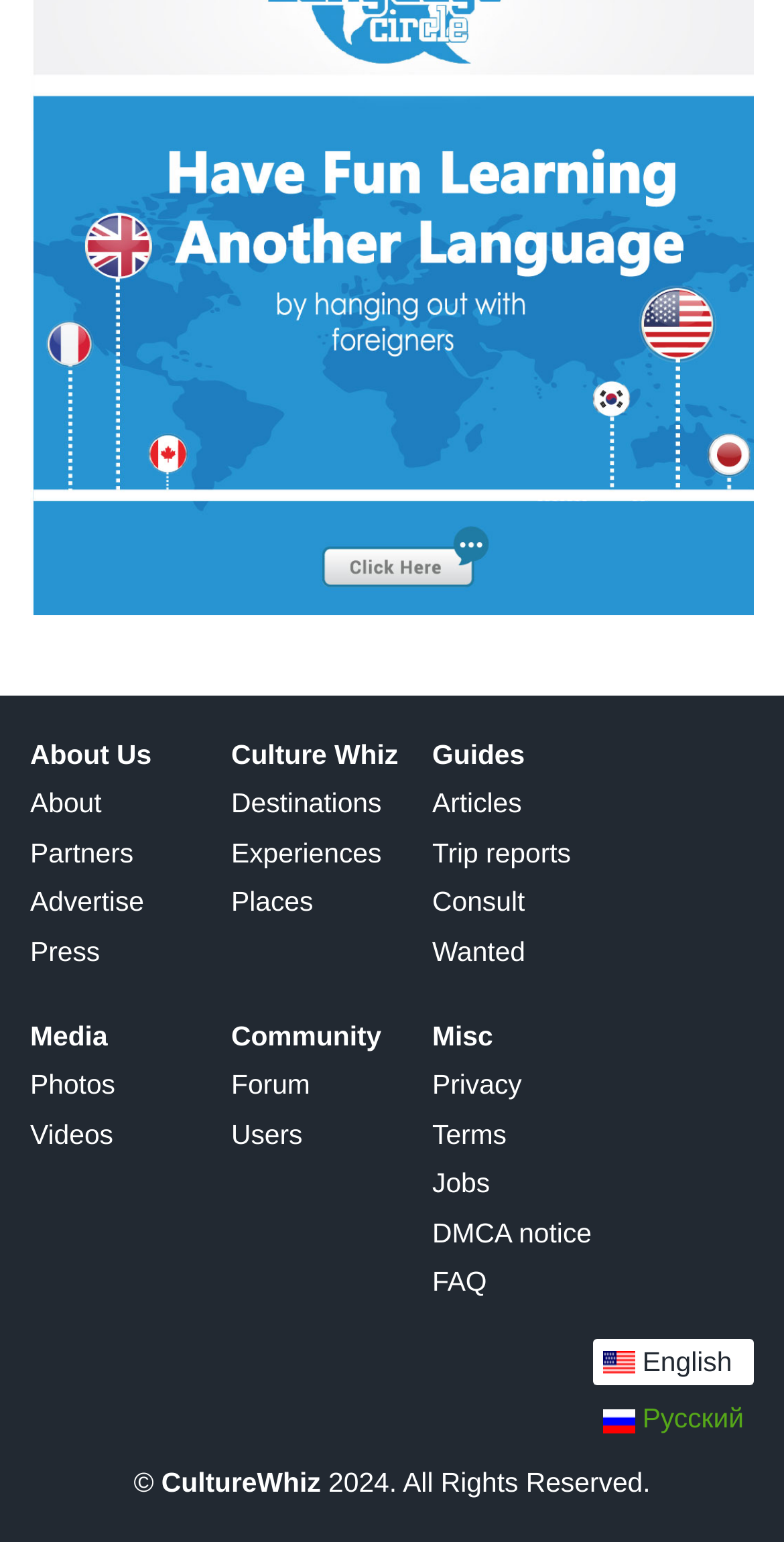Determine the bounding box coordinates of the section I need to click to execute the following instruction: "Go to Destinations". Provide the coordinates as four float numbers between 0 and 1, i.e., [left, top, right, bottom].

[0.295, 0.509, 0.551, 0.541]